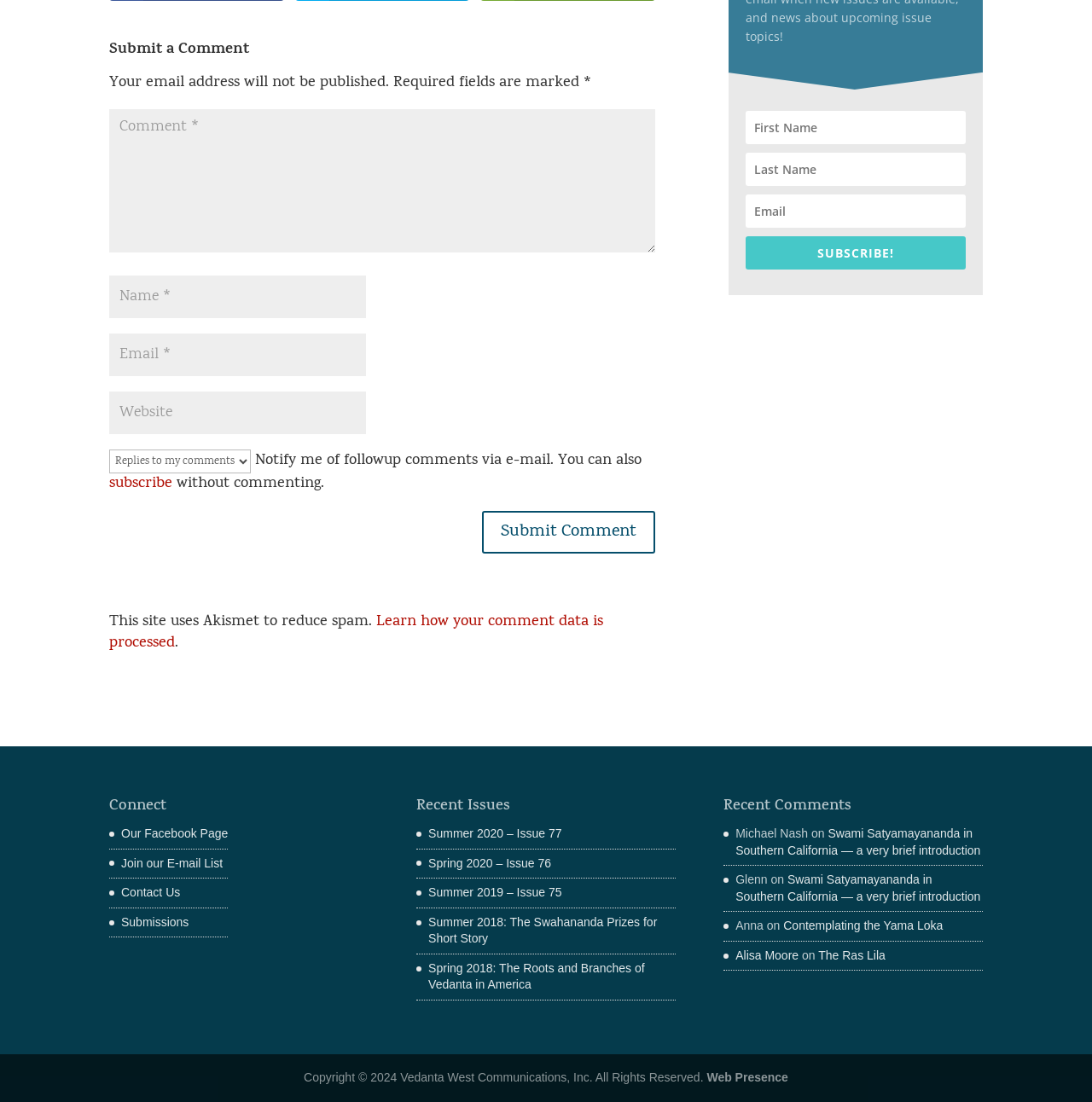Bounding box coordinates are specified in the format (top-left x, top-left y, bottom-right x, bottom-right y). All values are floating point numbers bounded between 0 and 1. Please provide the bounding box coordinate of the region this sentence describes: placeholder="Last Name"

[0.683, 0.138, 0.884, 0.169]